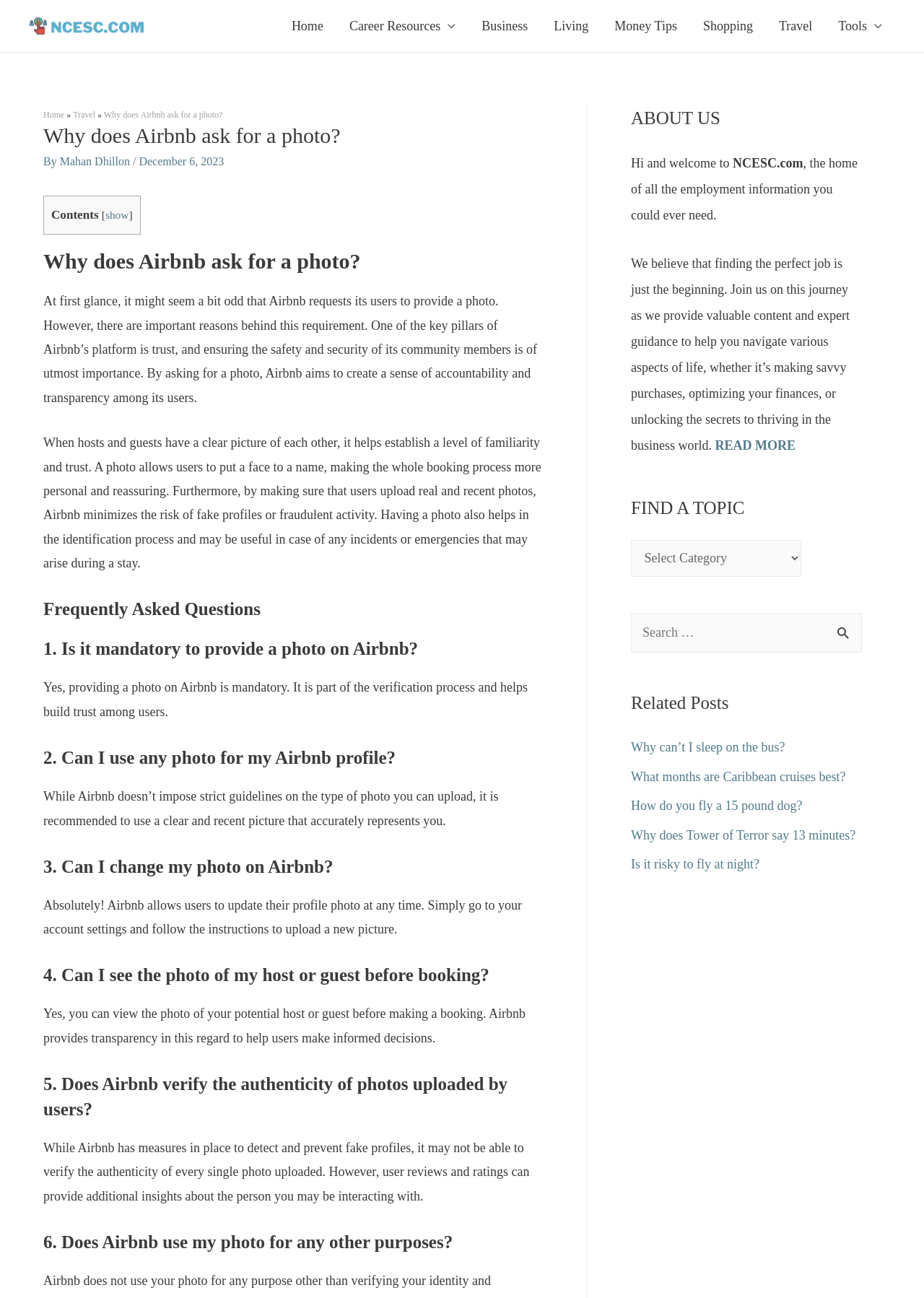Provide the bounding box coordinates of the section that needs to be clicked to accomplish the following instruction: "Read more about the website."

[0.774, 0.338, 0.861, 0.349]